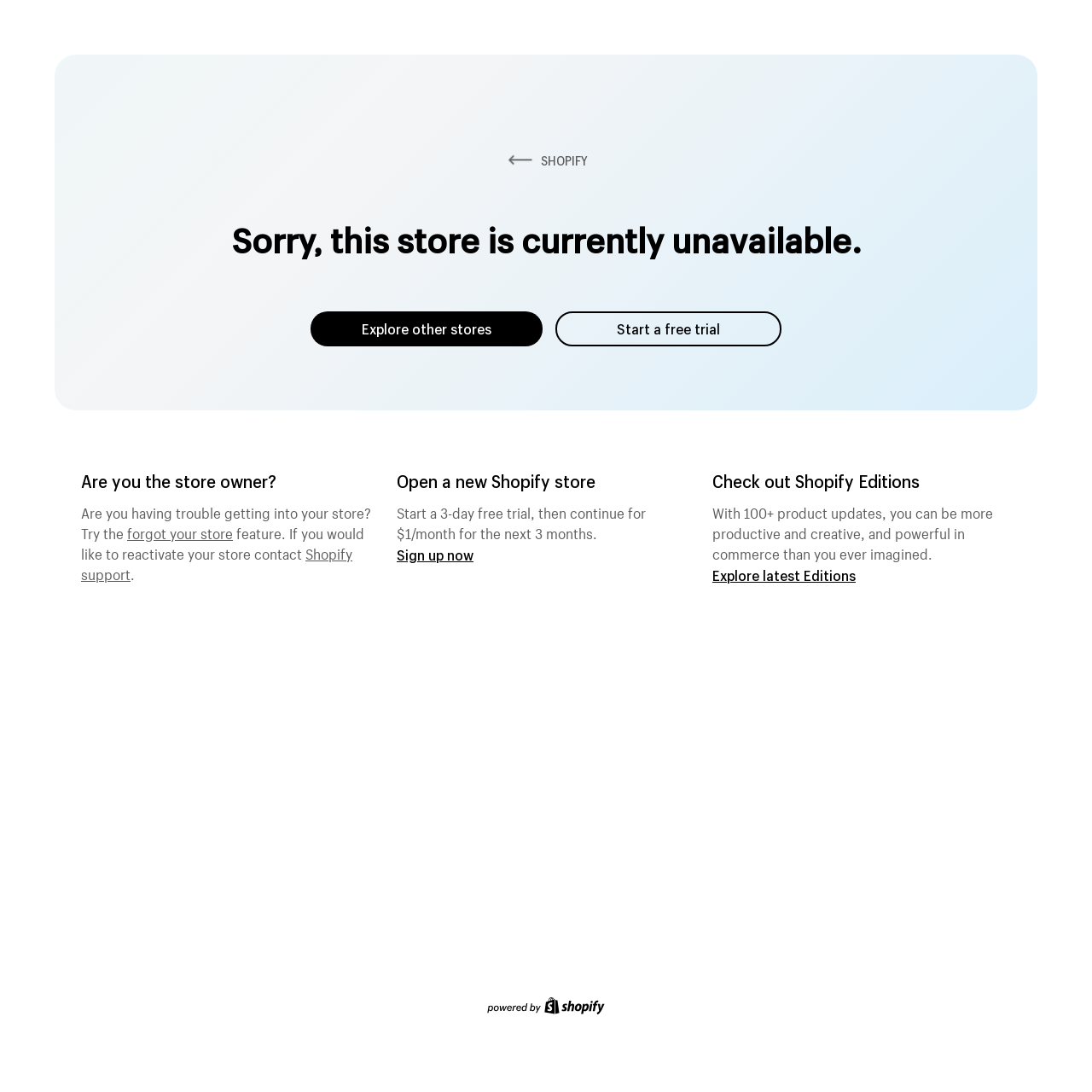What is Shopify Editions?
Provide a well-explained and detailed answer to the question.

I determined what Shopify Editions is by reading the static text element which says 'With 100+ product updates, you can be more productive and creative, and powerful in commerce than you ever imagined.' which suggests that Shopify Editions is related to product updates.